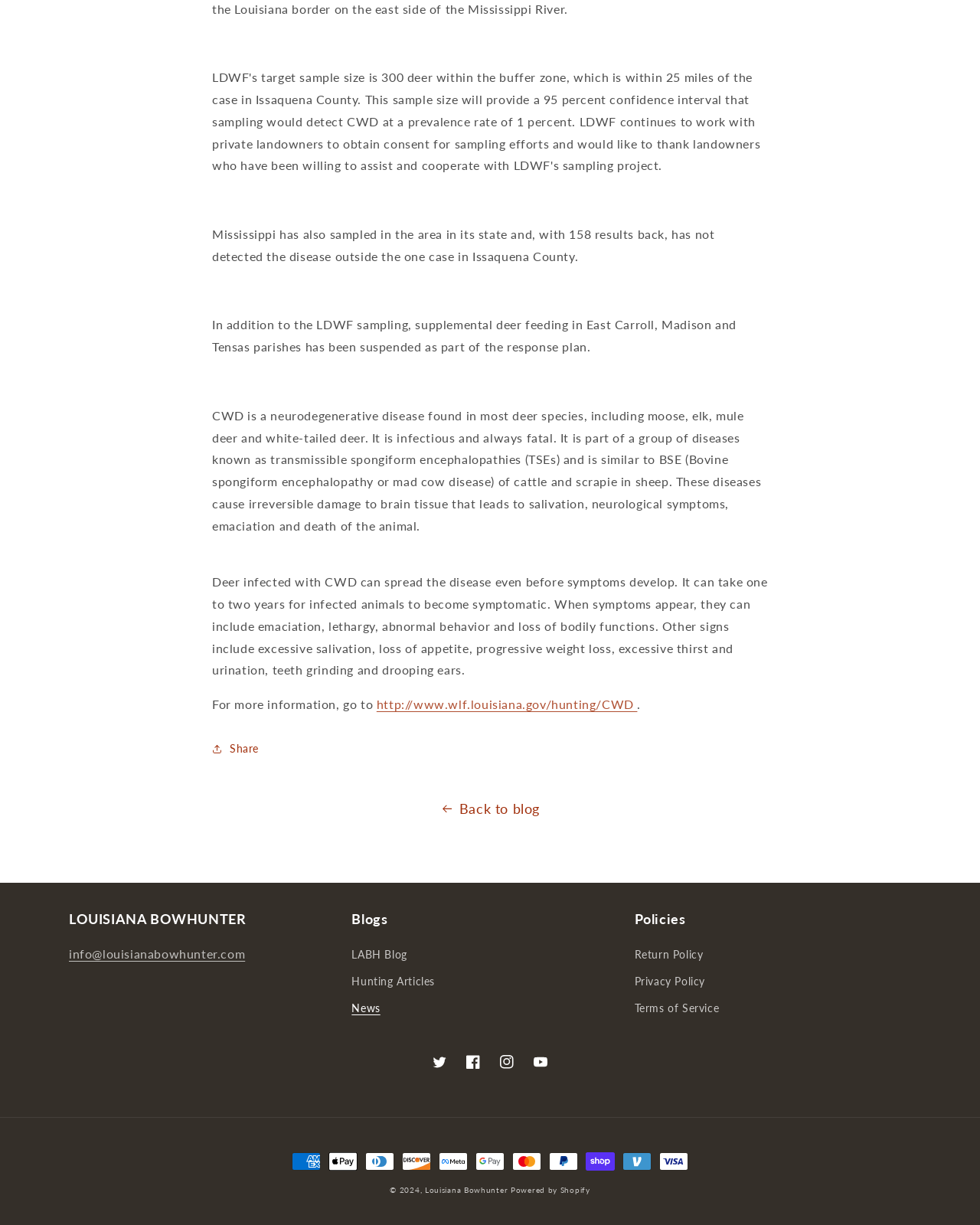Please locate the clickable area by providing the bounding box coordinates to follow this instruction: "Go back to blog".

[0.0, 0.65, 1.0, 0.67]